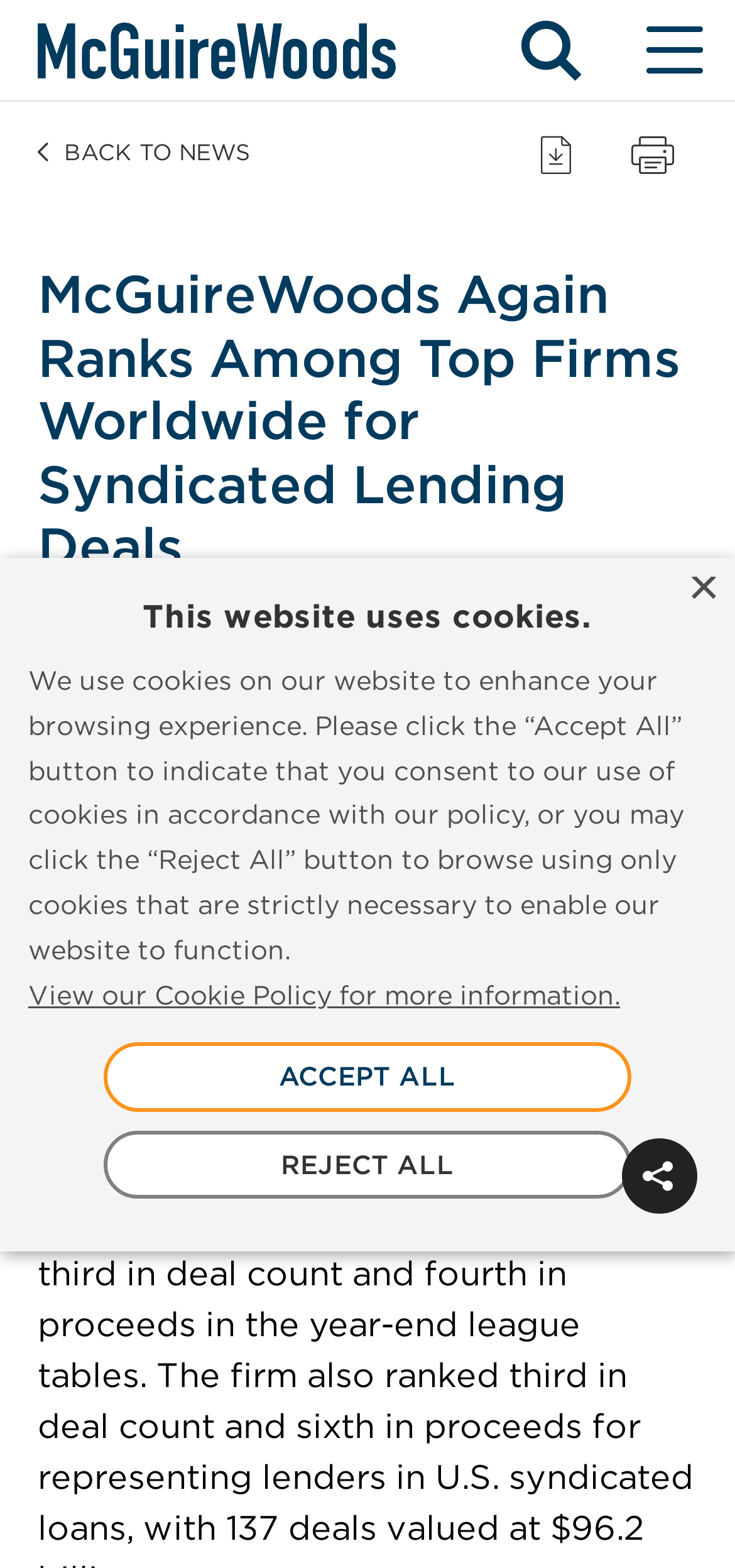Provide the text content of the webpage's main heading.

McGuireWoods Again Ranks Among Top Firms Worldwide for Syndicated Lending Deals